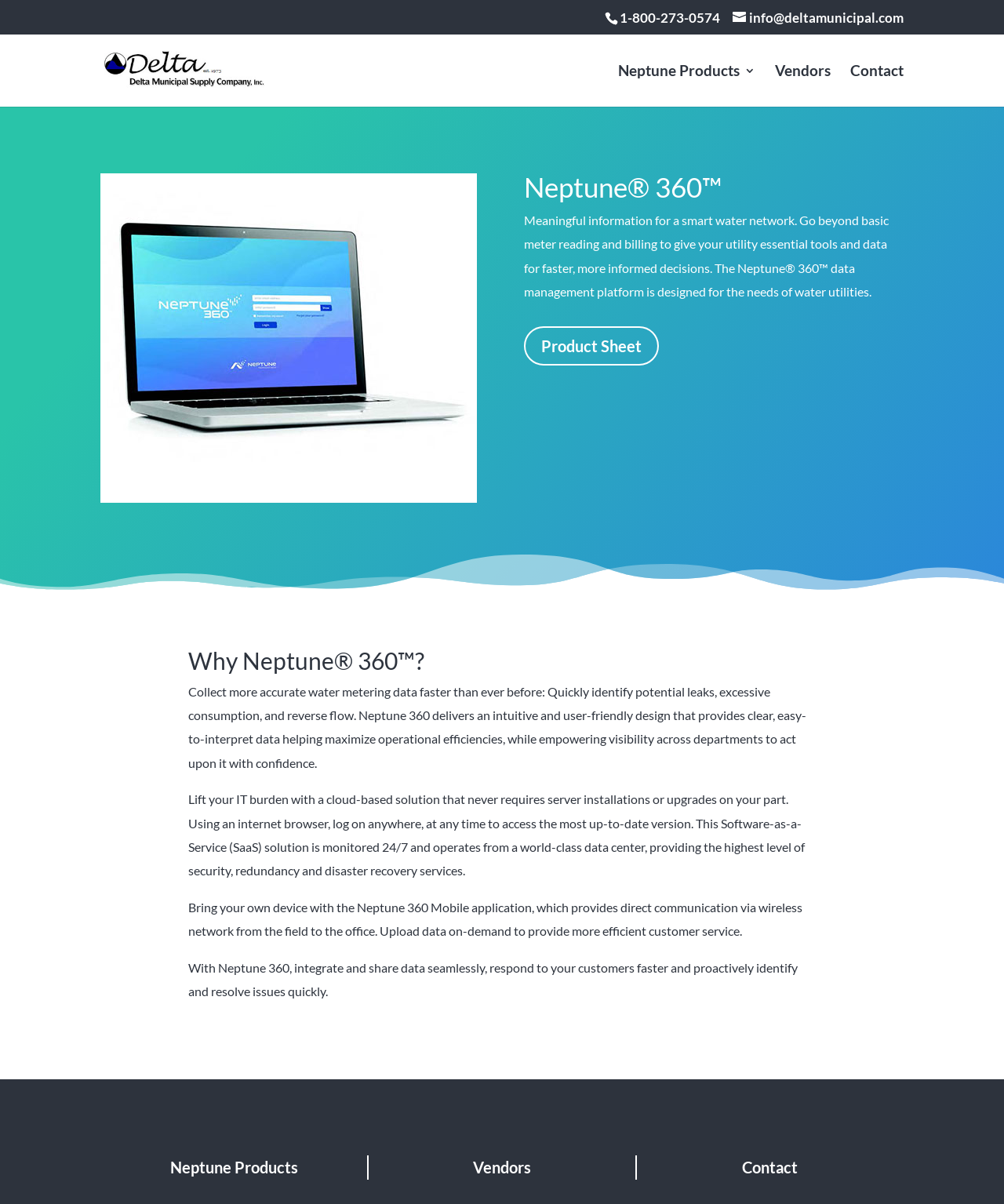Offer a detailed account of what is visible on the webpage.

The webpage is about Neptune 360, a data management platform for water utilities. At the top, there is a phone number "1-800-273-0574" and an email address "info@deltamunicipal.com" on the right side. Below them, there is a logo of Delta Municipal, which is an image, accompanied by a link to the Delta Municipal website.

The main content of the webpage is divided into two sections. The first section has a heading "Neptune 360" and a paragraph describing the platform, which provides essential tools and data for faster, more informed decisions. There is also a link to a product sheet below the paragraph.

The second section has a heading "Why Neptune 360?" and three paragraphs explaining the benefits of the platform. The first paragraph describes how Neptune 360 can help collect accurate water metering data quickly and identify potential issues. The second paragraph explains how the cloud-based solution can lift the IT burden and provide high-level security and redundancy. The third paragraph describes the Neptune 360 Mobile application, which allows for direct communication from the field to the office.

At the bottom of the webpage, there are three links: "Neptune Products", "Vendors", and "Contact", which are repeated from the top navigation menu.